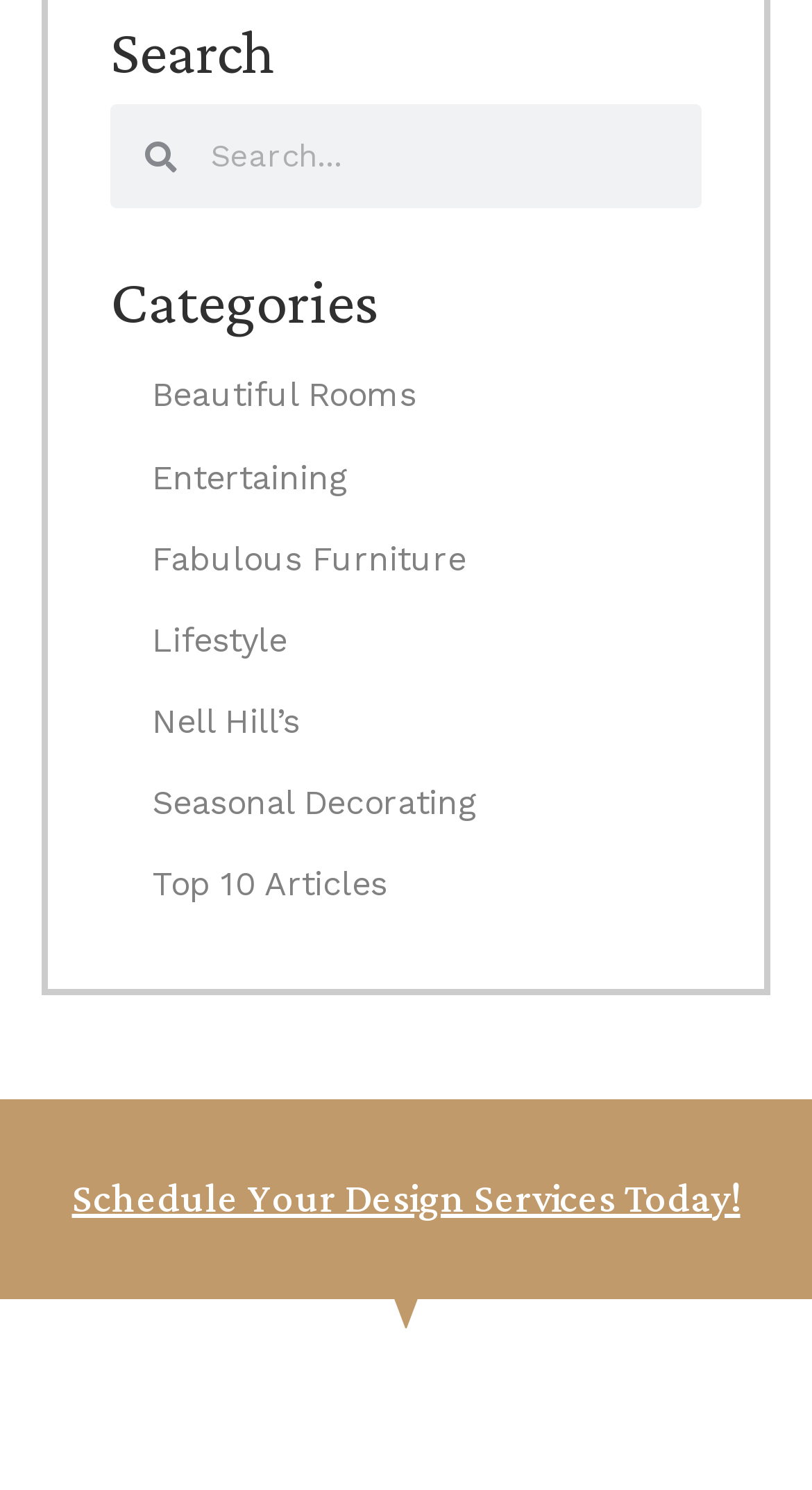What is the call-to-action in the lower section?
Can you give a detailed and elaborate answer to the question?

In the lower section of the webpage, I found a heading element 'Schedule Your Design Services Today!' followed by a link element with the same text. This suggests that the call-to-action is to schedule design services.